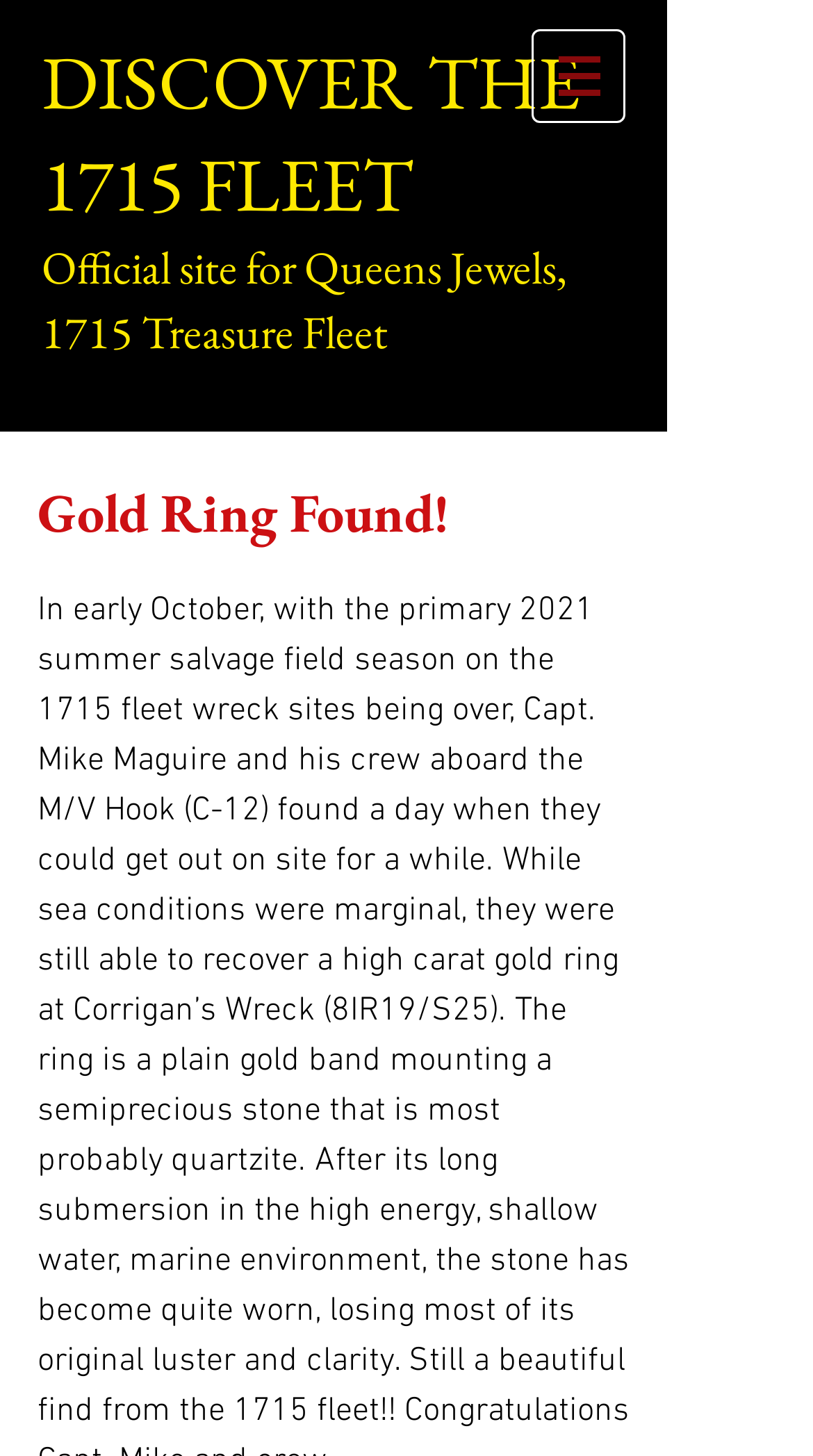Use a single word or phrase to answer the following:
What is the name of the site?

Queens Jewels